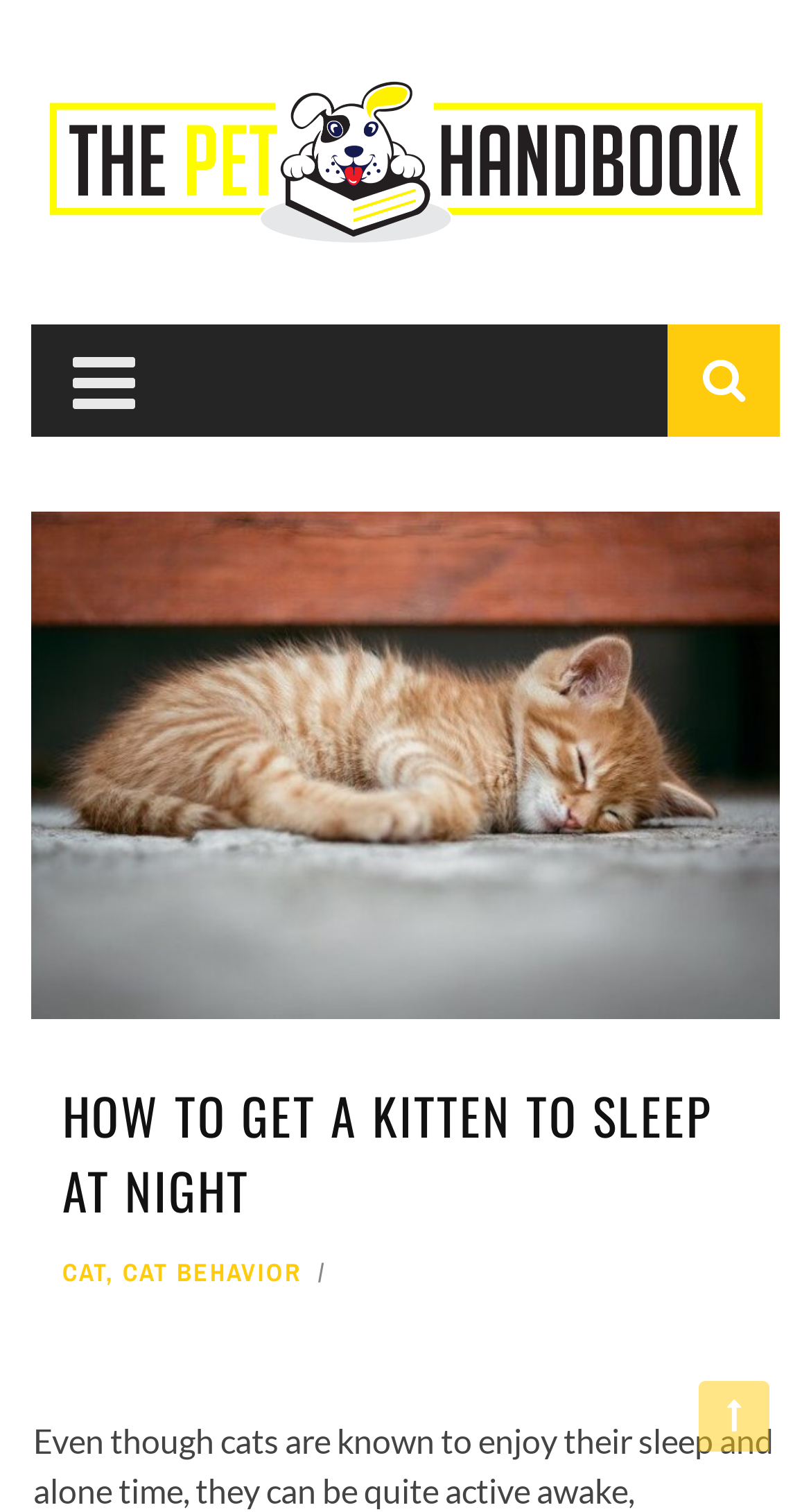What is the logo of the website? From the image, respond with a single word or brief phrase.

The Pet Handbook